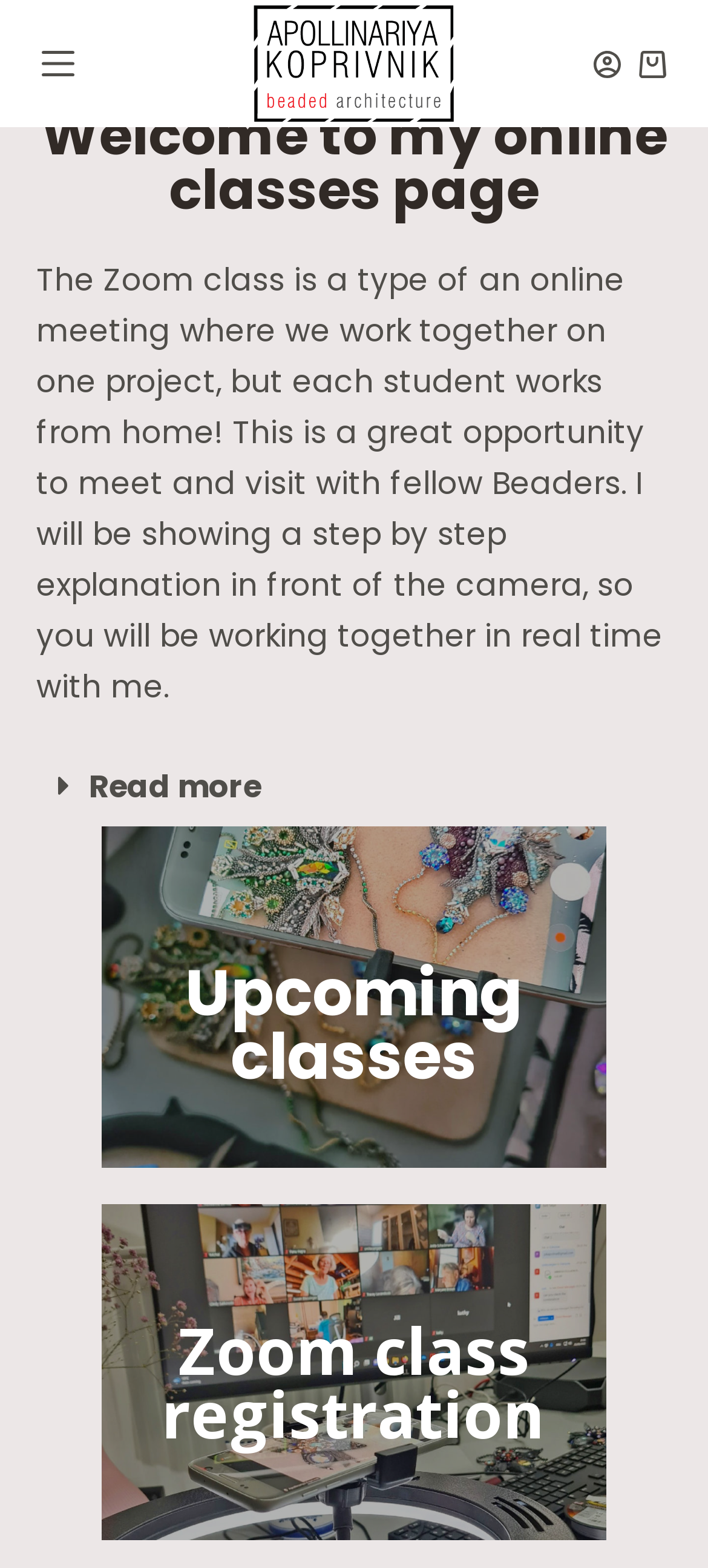Identify the bounding box coordinates of the section that should be clicked to achieve the task described: "Log in to the website".

[0.837, 0.032, 0.876, 0.049]